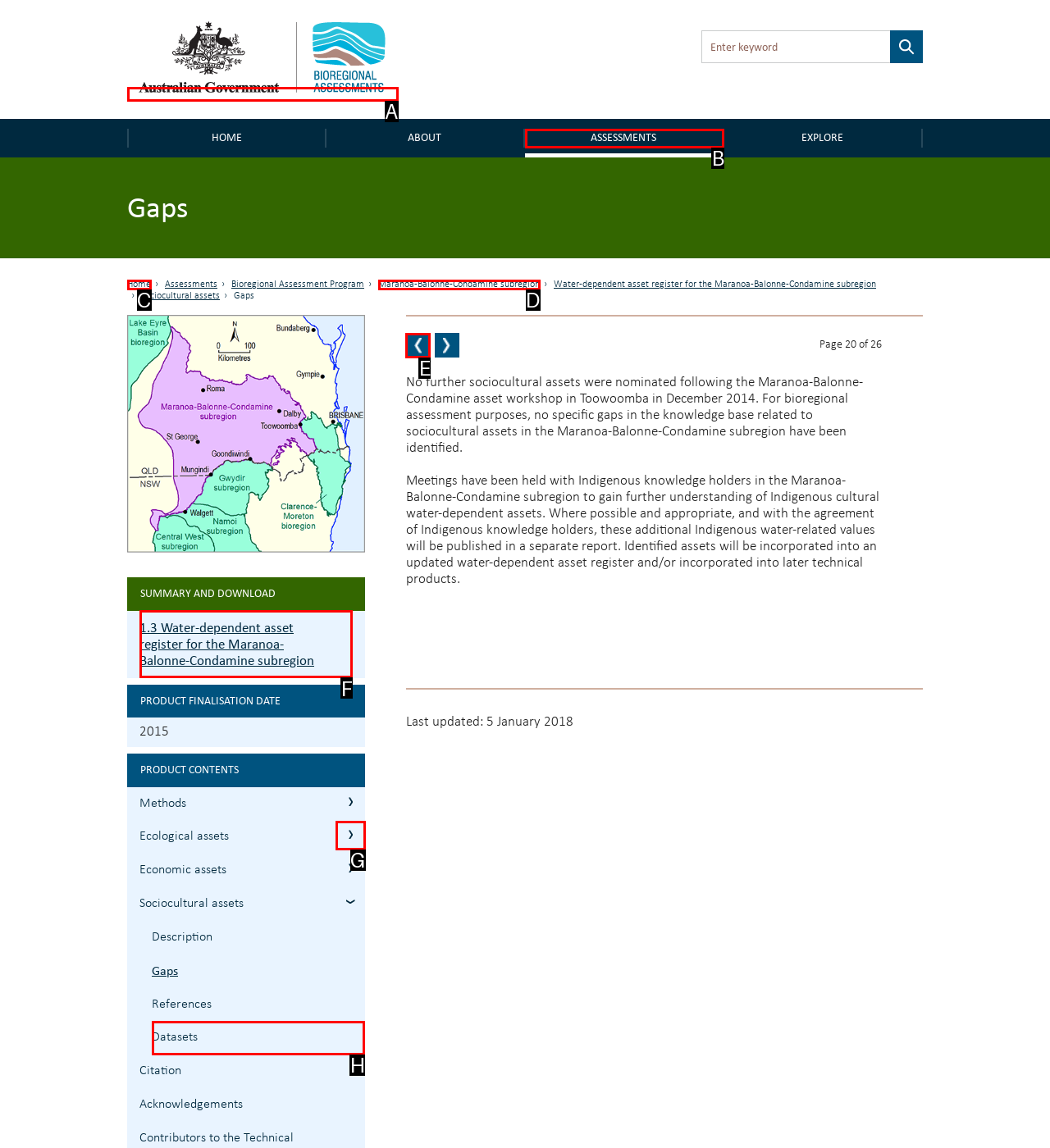To perform the task "Expand ecological assets", which UI element's letter should you select? Provide the letter directly.

G